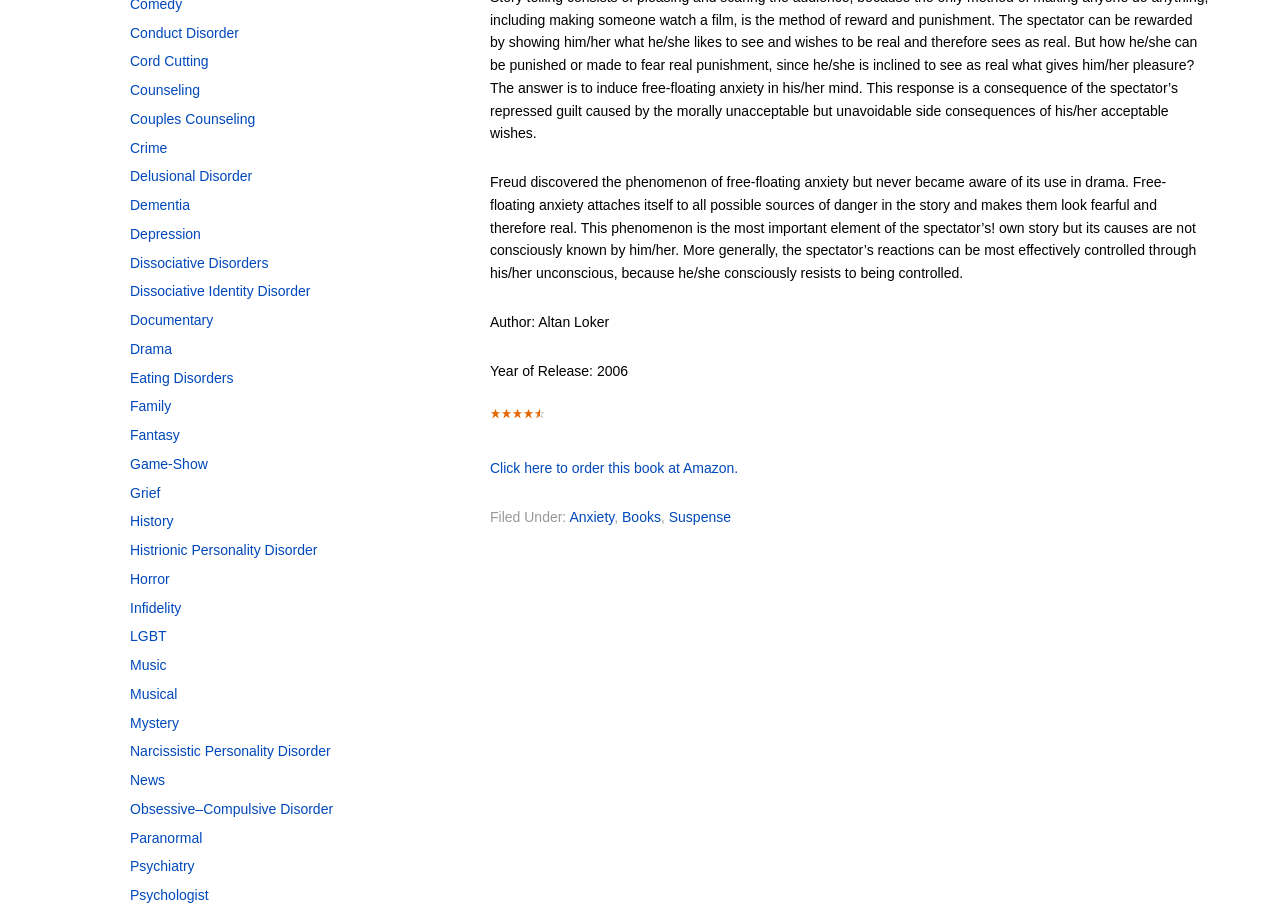Provide a short, one-word or phrase answer to the question below:
What is the category of the book 'Drama' under?

Suspense